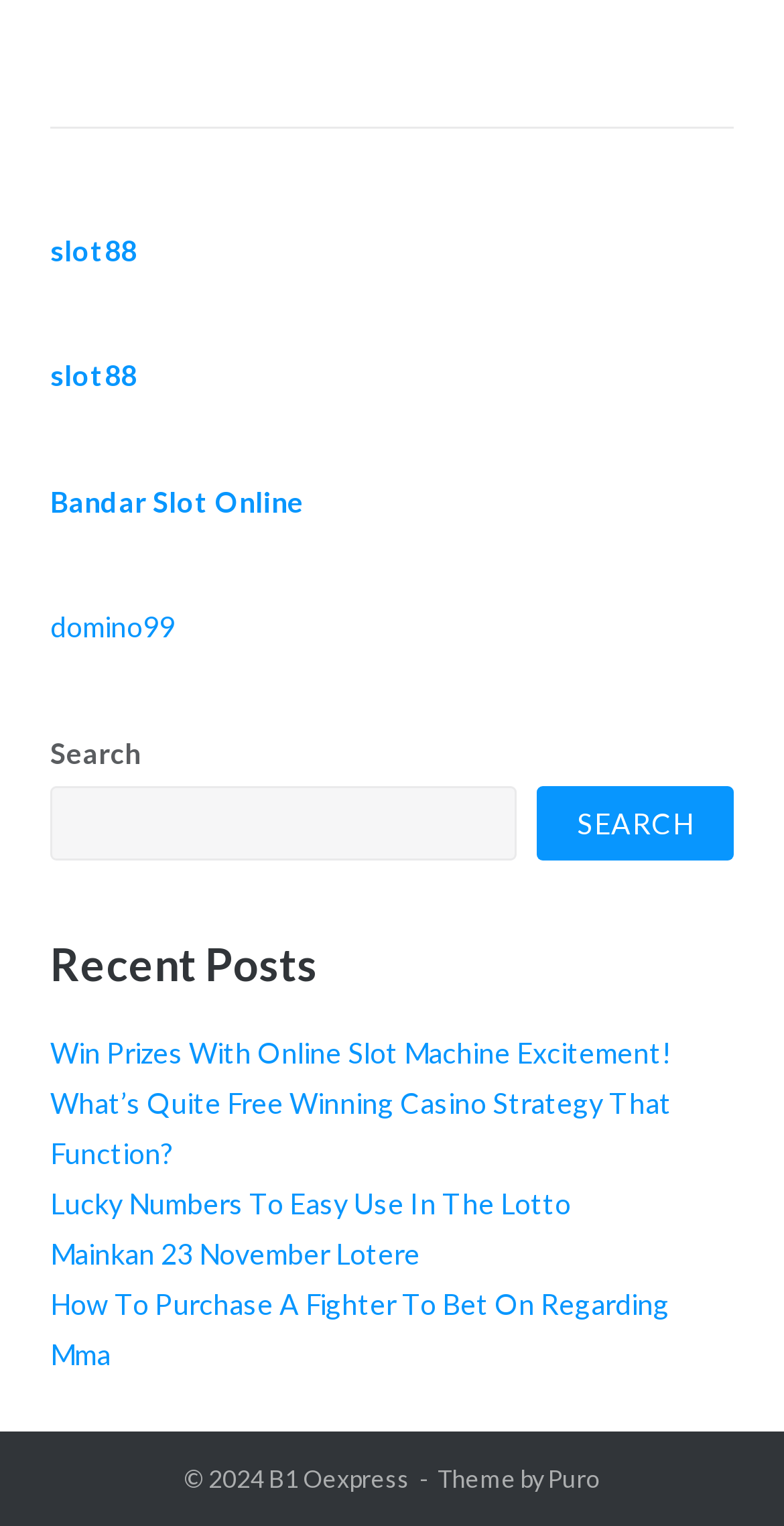Answer succinctly with a single word or phrase:
What can be searched on this website?

Unknown